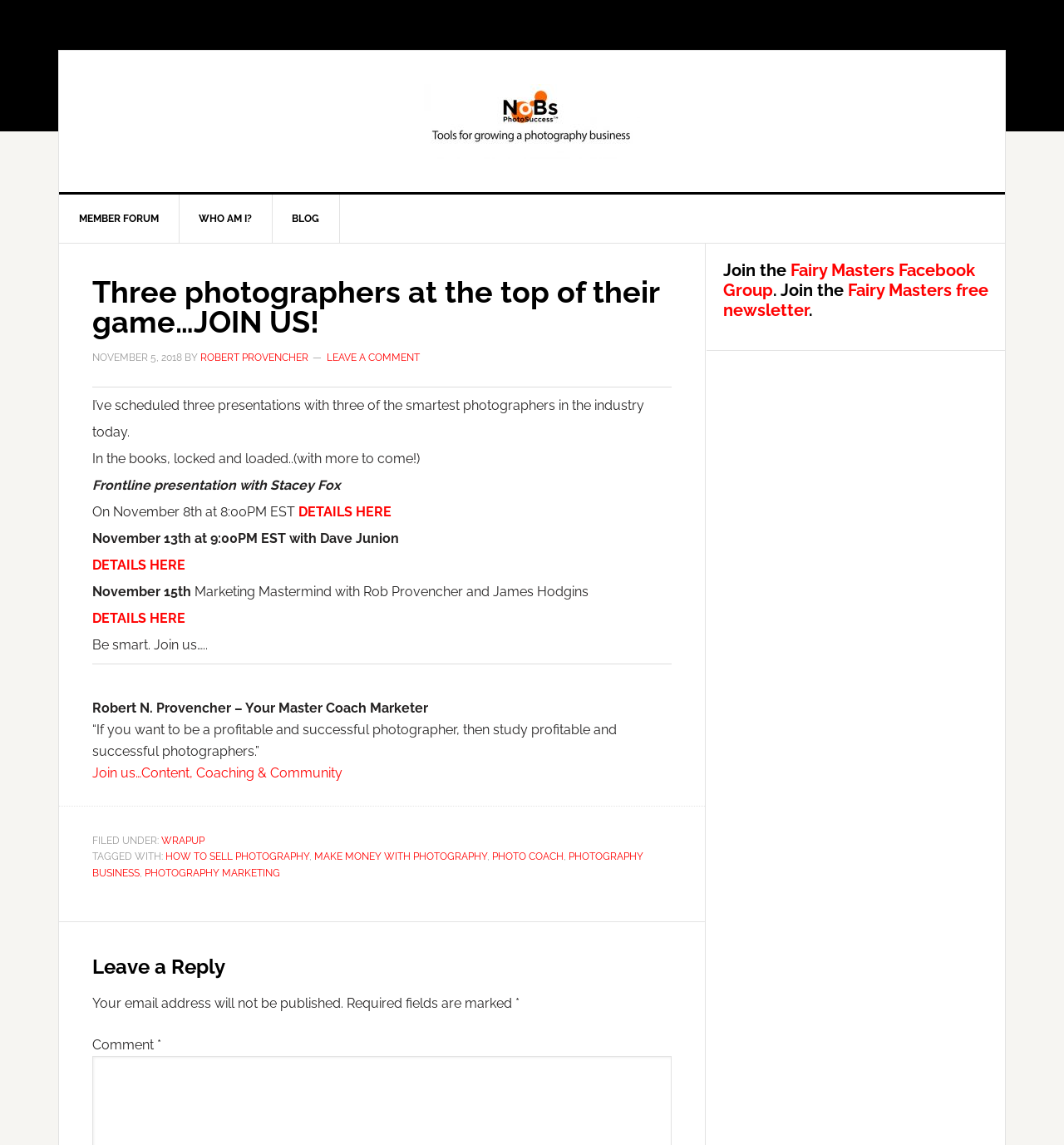Create a detailed narrative describing the layout and content of the webpage.

This webpage appears to be a blog post or article about three photographers at the top of their game, with a focus on joining a community or event. At the top of the page, there is a navigation menu with links to "MEMBER FORUM", "WHO AM I?", and "BLOG". Below this, there is a large heading that reads "Three photographers at the top of their game…JOIN US!".

The main content of the page is an article that discusses upcoming presentations with three photographers. The article is divided into sections, each describing a different presentation, including the date, time, and topic. There are also links to "DETAILS HERE" for each presentation.

To the right of the main content, there is a sidebar with a heading that reads "Join the Fairy Masters Facebook Group. Join the Fairy Masters free newsletter." This section contains links to join the Facebook group and sign up for the newsletter.

At the bottom of the page, there is a footer section with links to categories such as "WRAPUP", "HOW TO SELL PHOTOGRAPHY", and "PHOTOGRAPHY BUSINESS". There is also a section for leaving a comment, with a heading that reads "Leave a Reply" and fields for entering a comment and email address.

Throughout the page, there are several calls to action, encouraging readers to join the community or attend the presentations. The overall tone of the page is promotional, with a focus on building a community of photographers.